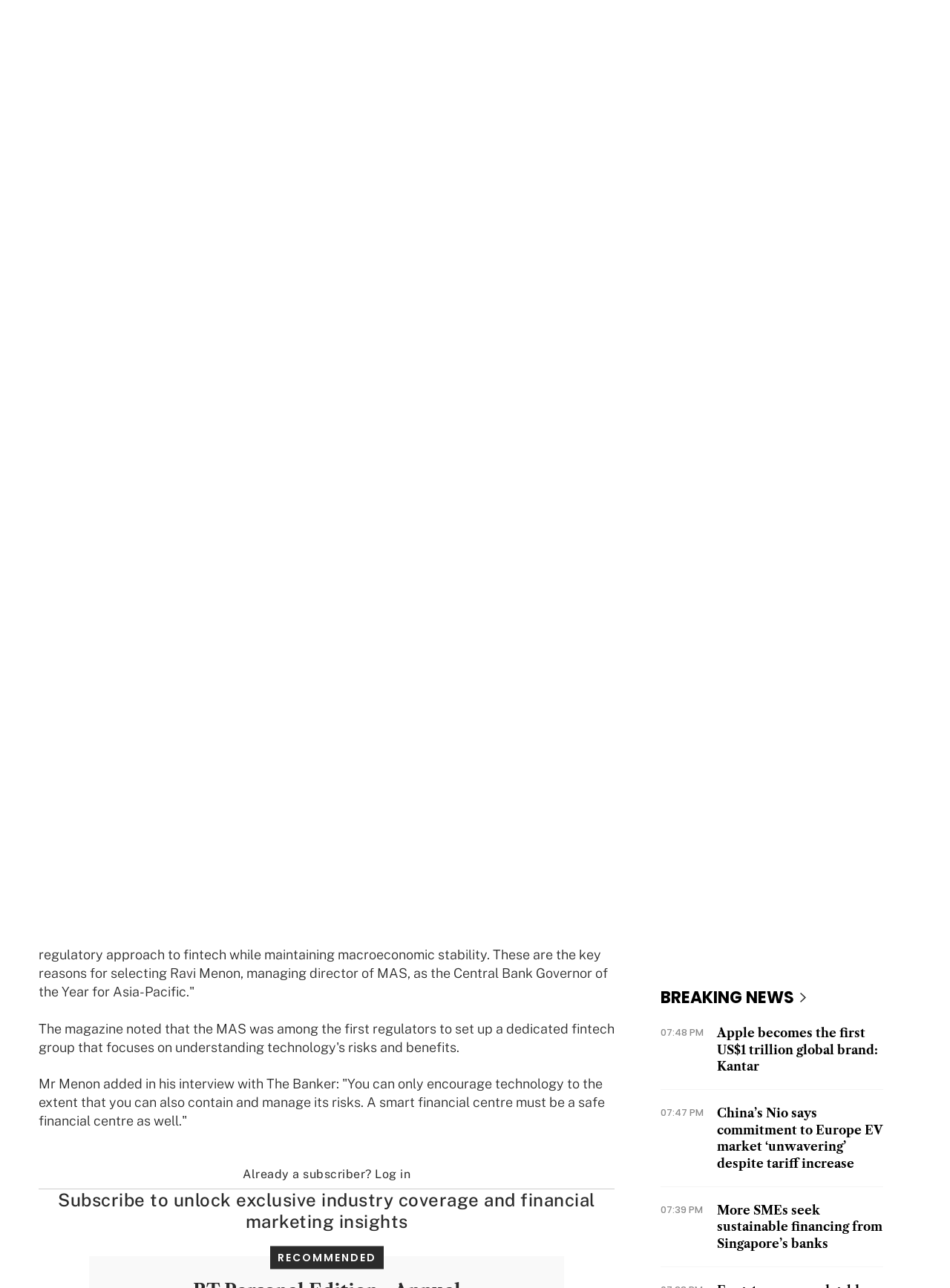Can you extract the headline from the webpage for me?

MAS chief Ravi Menon named best central bank governor in Asia-Pacific